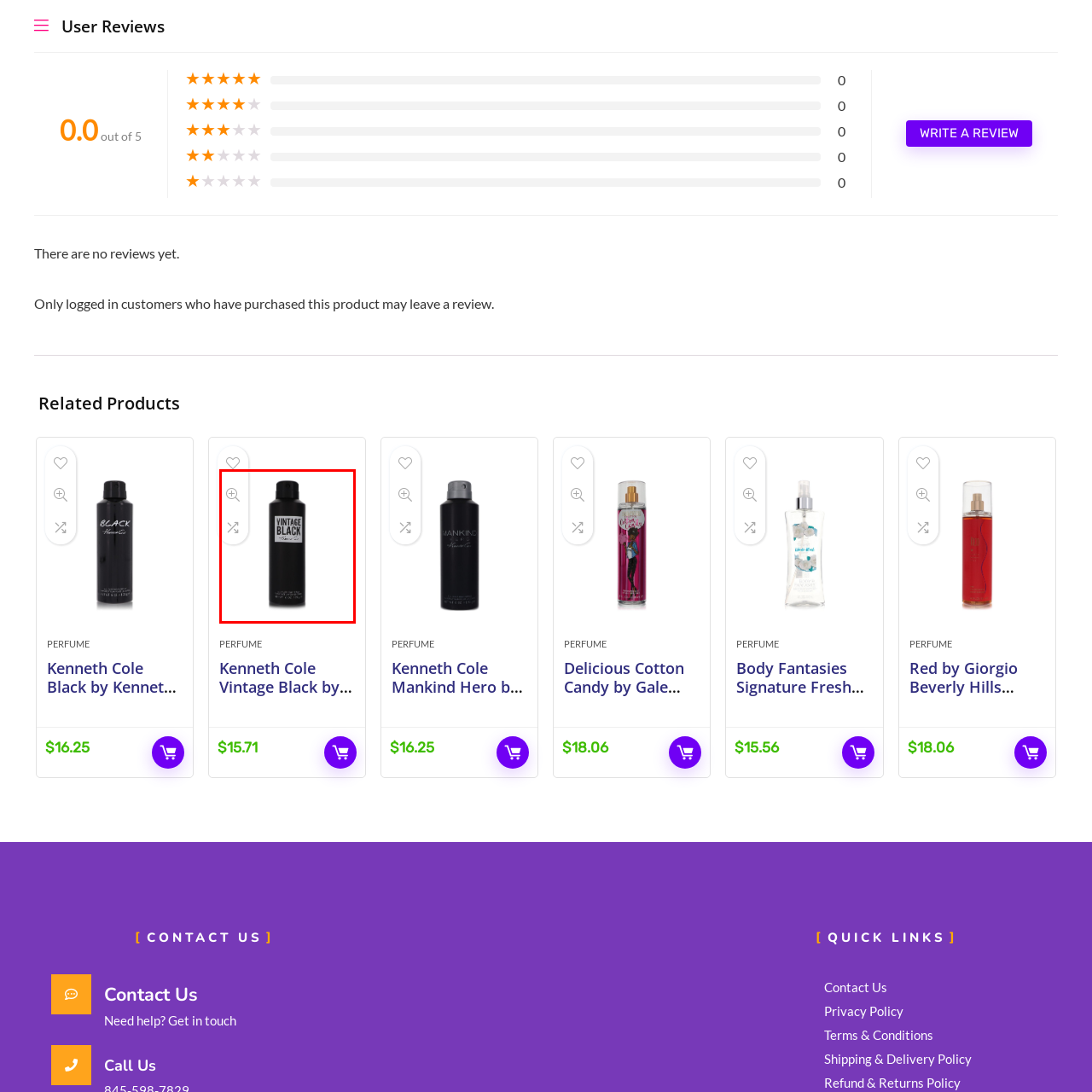What is the shape of the spray bottle?
Inspect the image enclosed in the red bounding box and provide a thorough answer based on the information you see.

The shape of the spray bottle can be inferred from the description, which mentions that it has a 'simple cylindrical shape', indicating that it is a cylindrical object.